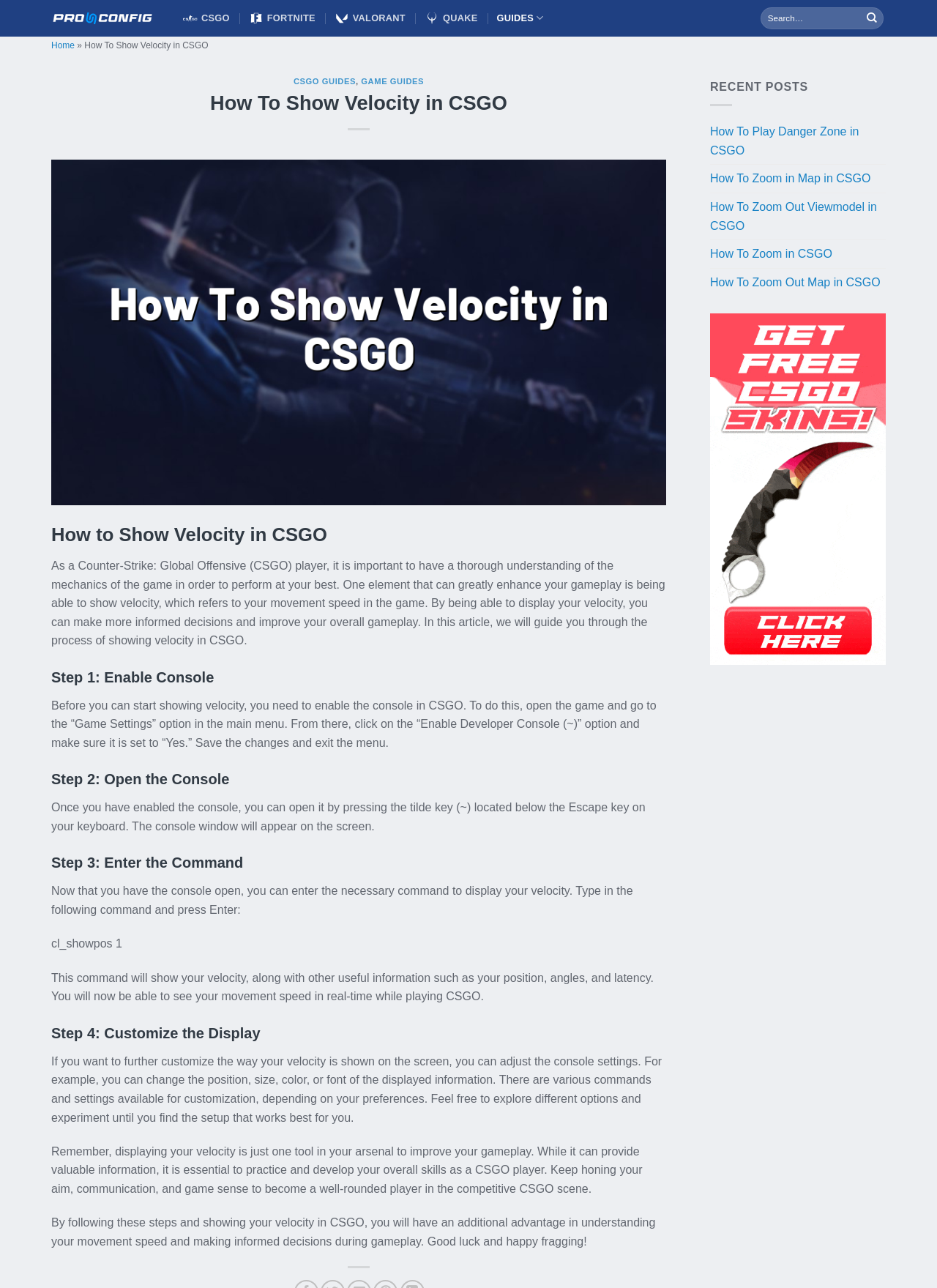Bounding box coordinates are specified in the format (top-left x, top-left y, bottom-right x, bottom-right y). All values are floating point numbers bounded between 0 and 1. Please provide the bounding box coordinate of the region this sentence describes: How To Zoom in CSGO

[0.758, 0.187, 0.888, 0.208]